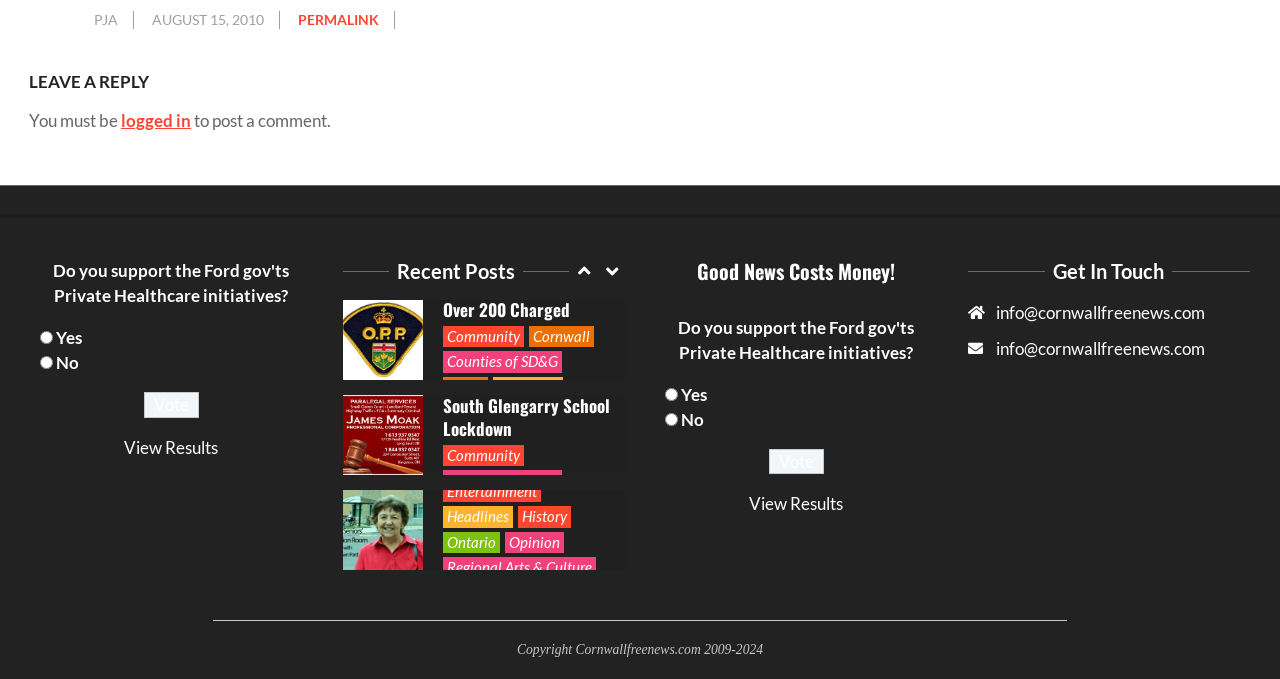What type of content is presented in the 'Recent Posts' section?
Using the visual information, respond with a single word or phrase.

Links to articles